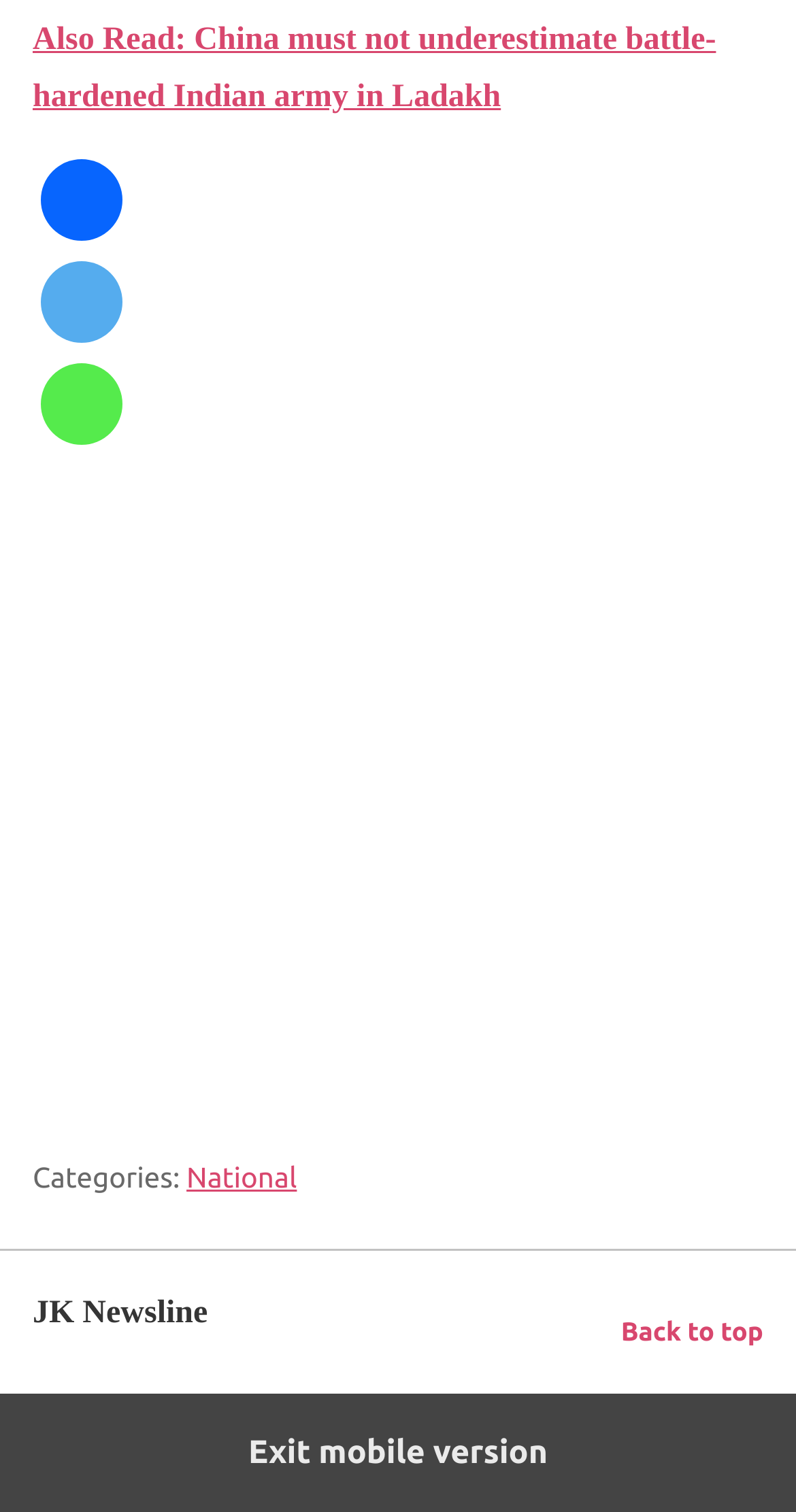What is the category of news available?
Answer the question with just one word or phrase using the image.

National